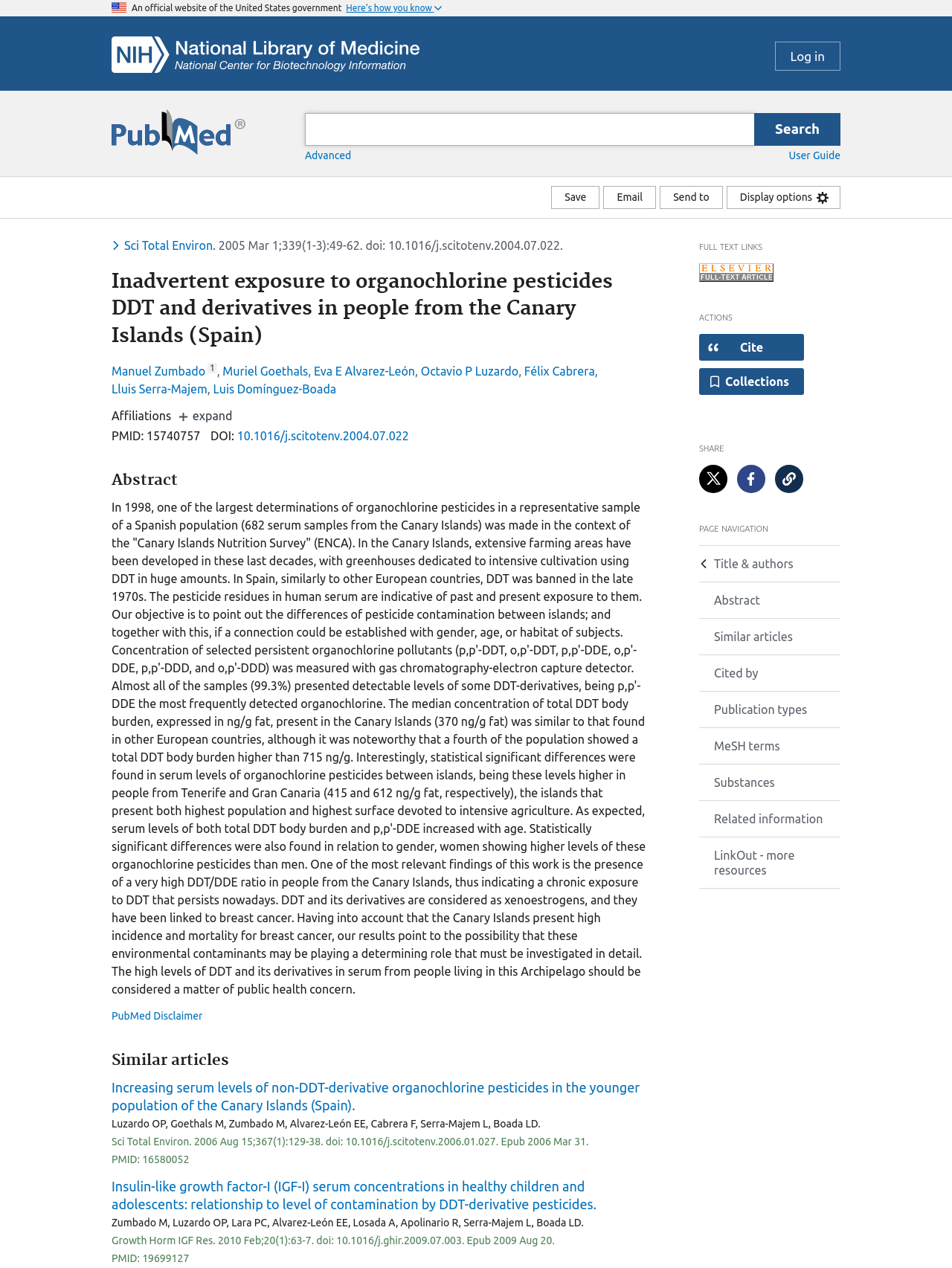What is the name of the journal where the article was published?
Answer the question in as much detail as possible.

I found the answer by looking at the journal information section, where it says 'The Science of the total environment' with the abbreviation 'Sci Total Environ'.